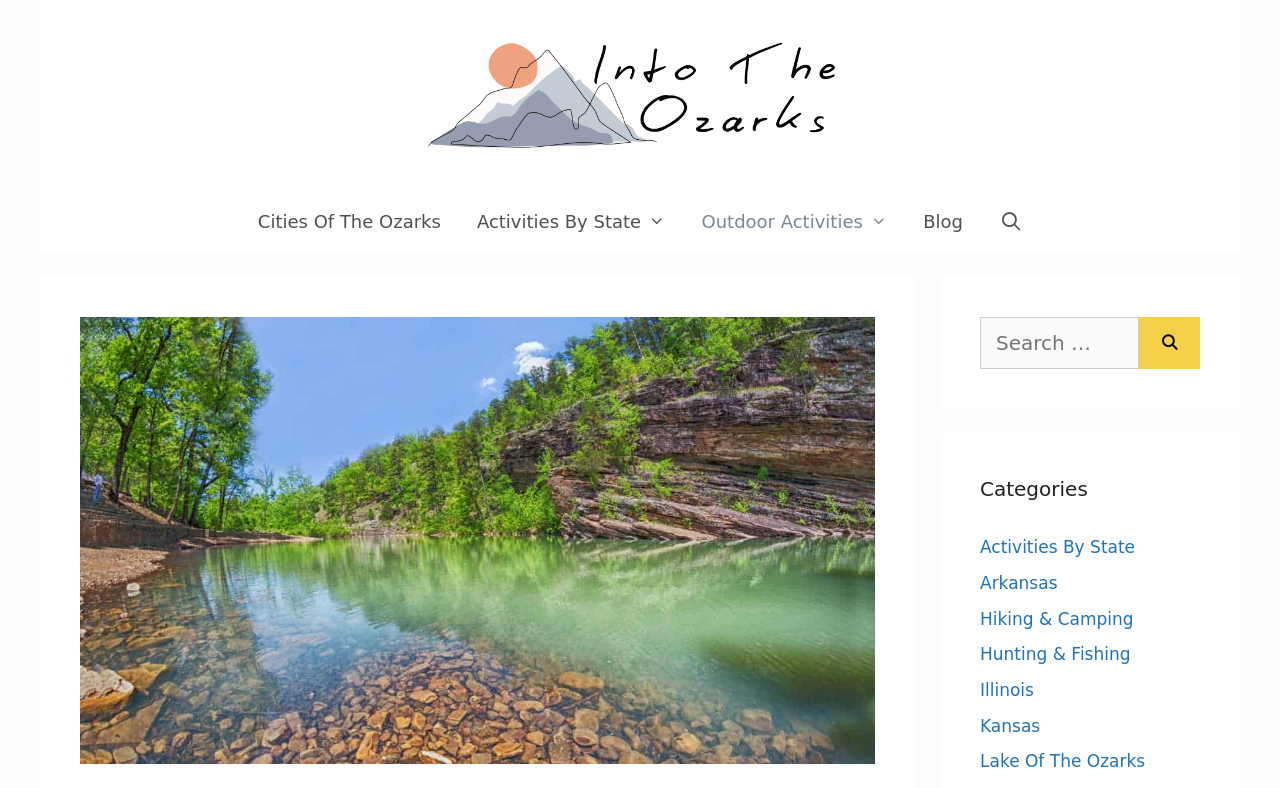Please identify the primary heading on the webpage and return its text.

Swimming Holes in Arkansas – Guide To The Best Natural Pools